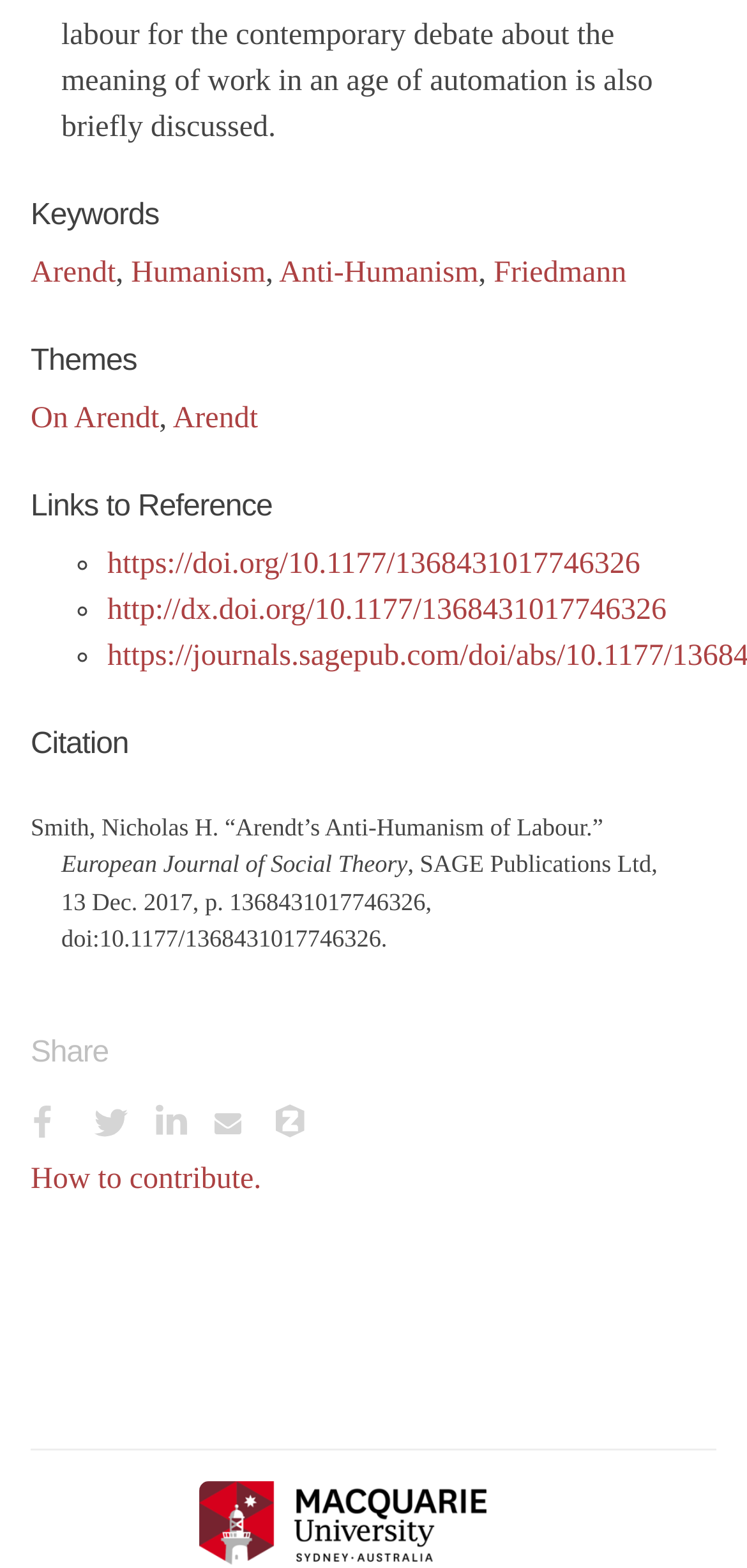What is the DOI number mentioned on this webpage?
Examine the image and give a concise answer in one word or a short phrase.

10.1177/1368431017746326